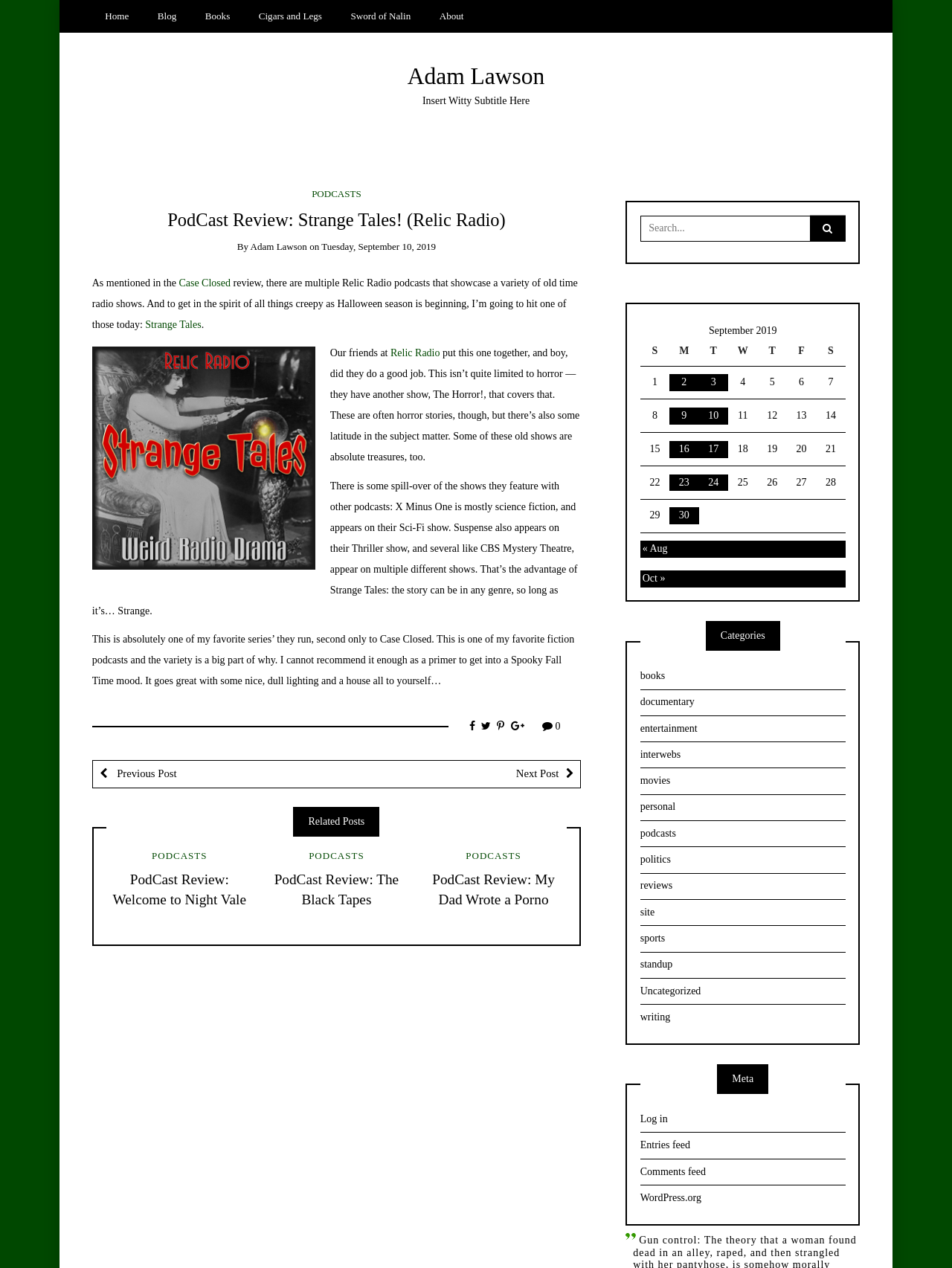Please find the bounding box coordinates of the element that you should click to achieve the following instruction: "Search for something". The coordinates should be presented as four float numbers between 0 and 1: [left, top, right, bottom].

[0.672, 0.17, 0.888, 0.19]